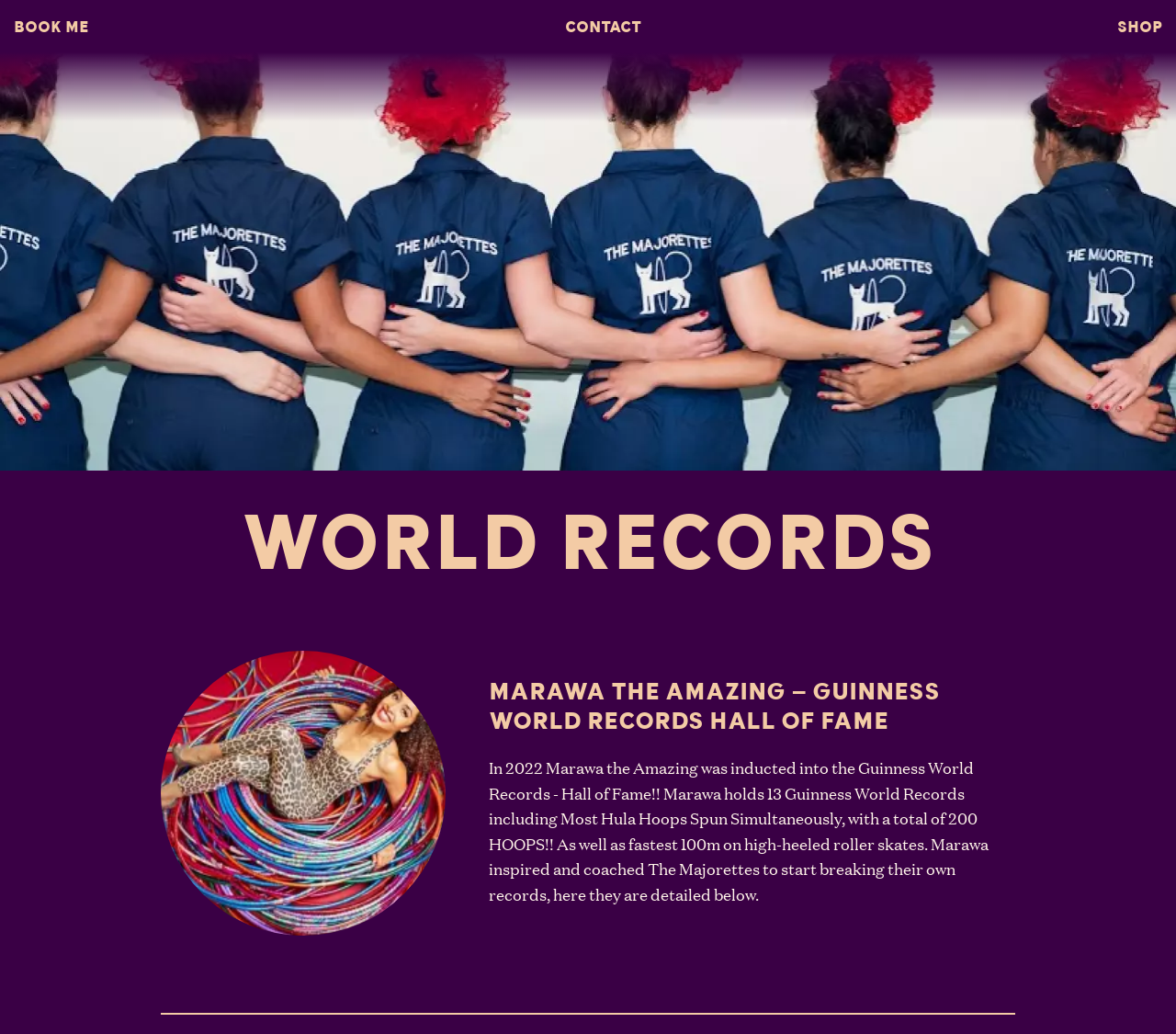Please provide a short answer using a single word or phrase for the question:
What type of activity is Marawa doing on high-heeled roller skates?

running 100m